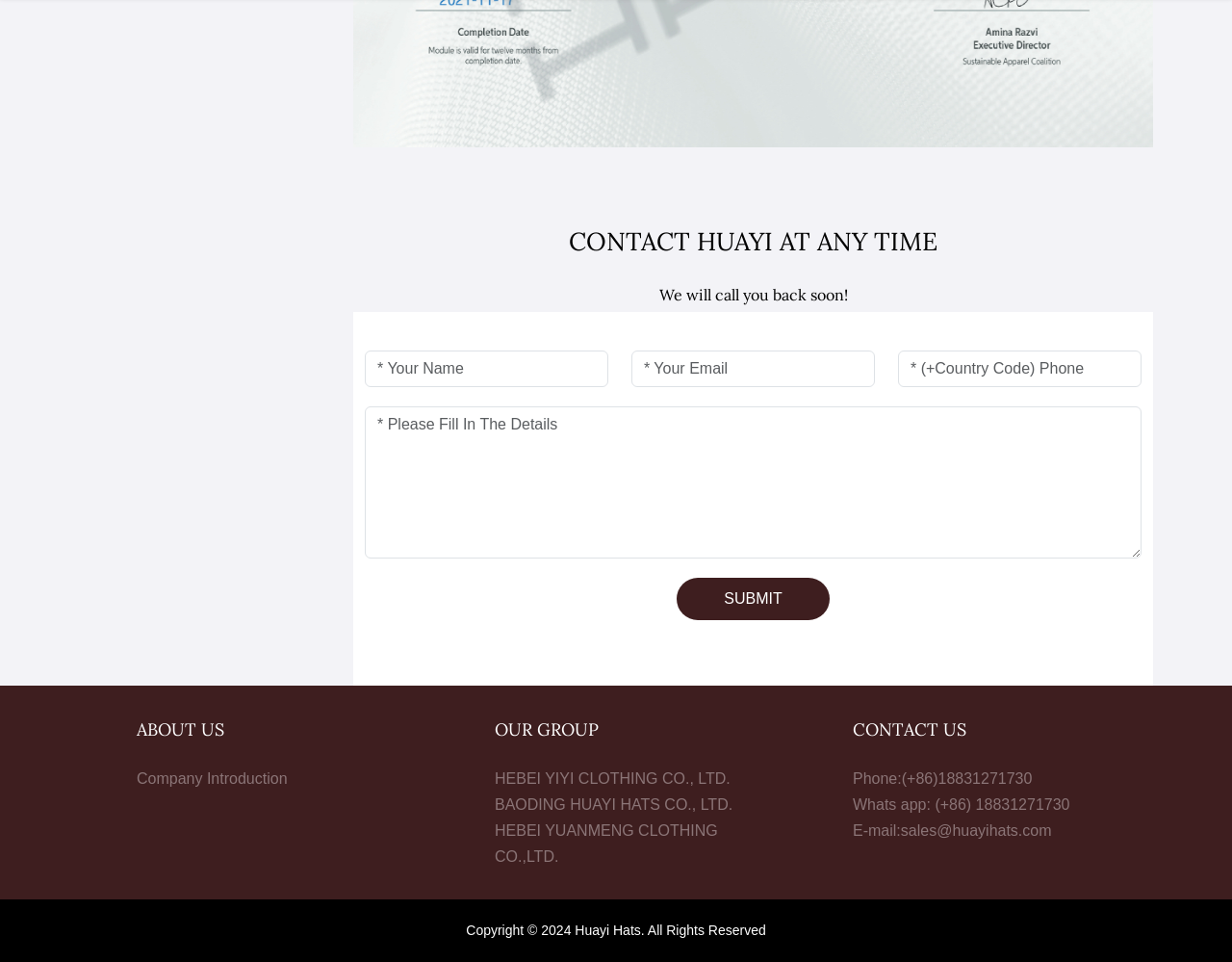Please determine the bounding box of the UI element that matches this description: alt="Philadelphia Catholic Cemeteries". The coordinates should be given as (top-left x, top-left y, bottom-right x, bottom-right y), with all values between 0 and 1.

None